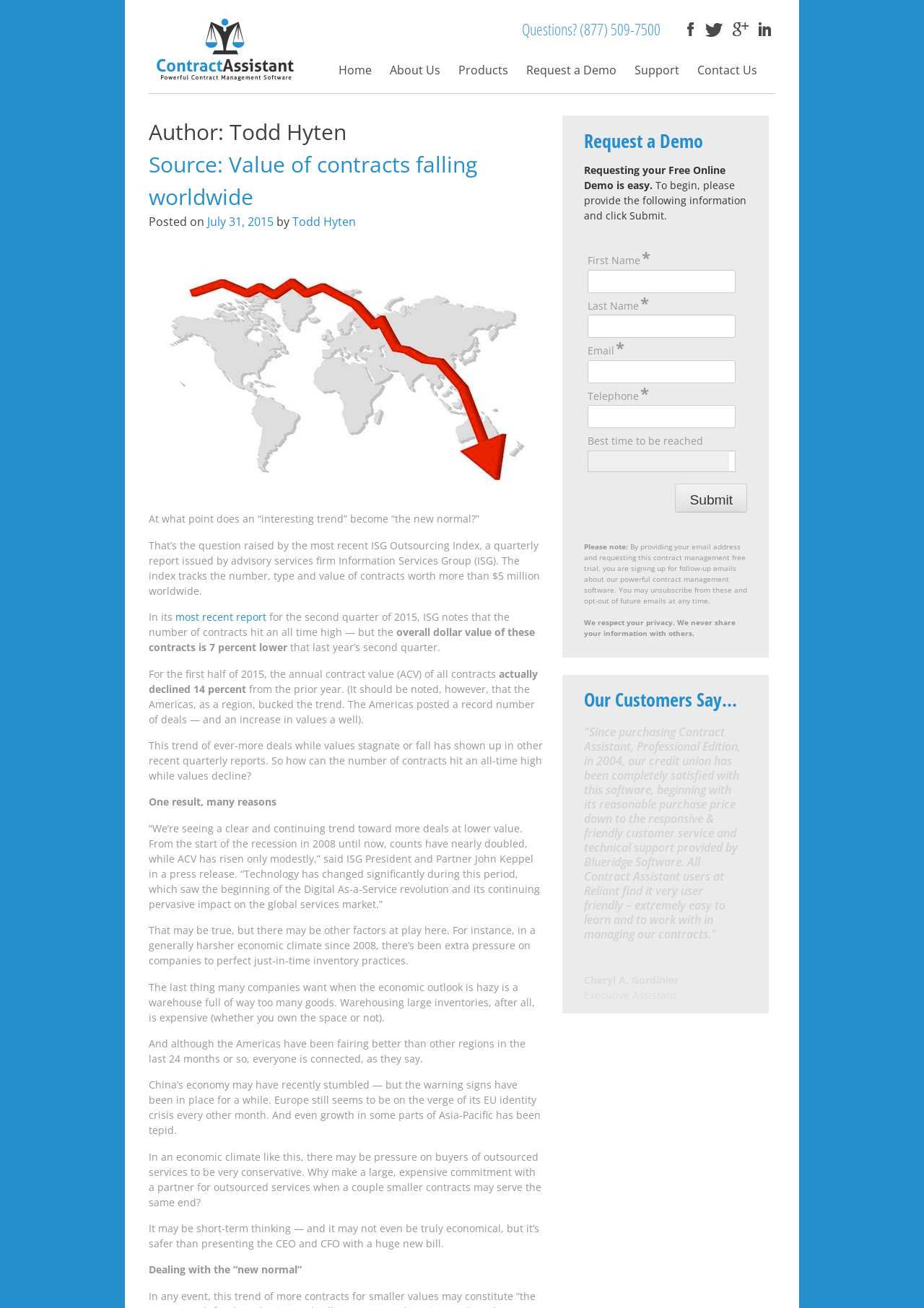Indicate the bounding box coordinates of the clickable region to achieve the following instruction: "View the 'Recent Posts'."

None